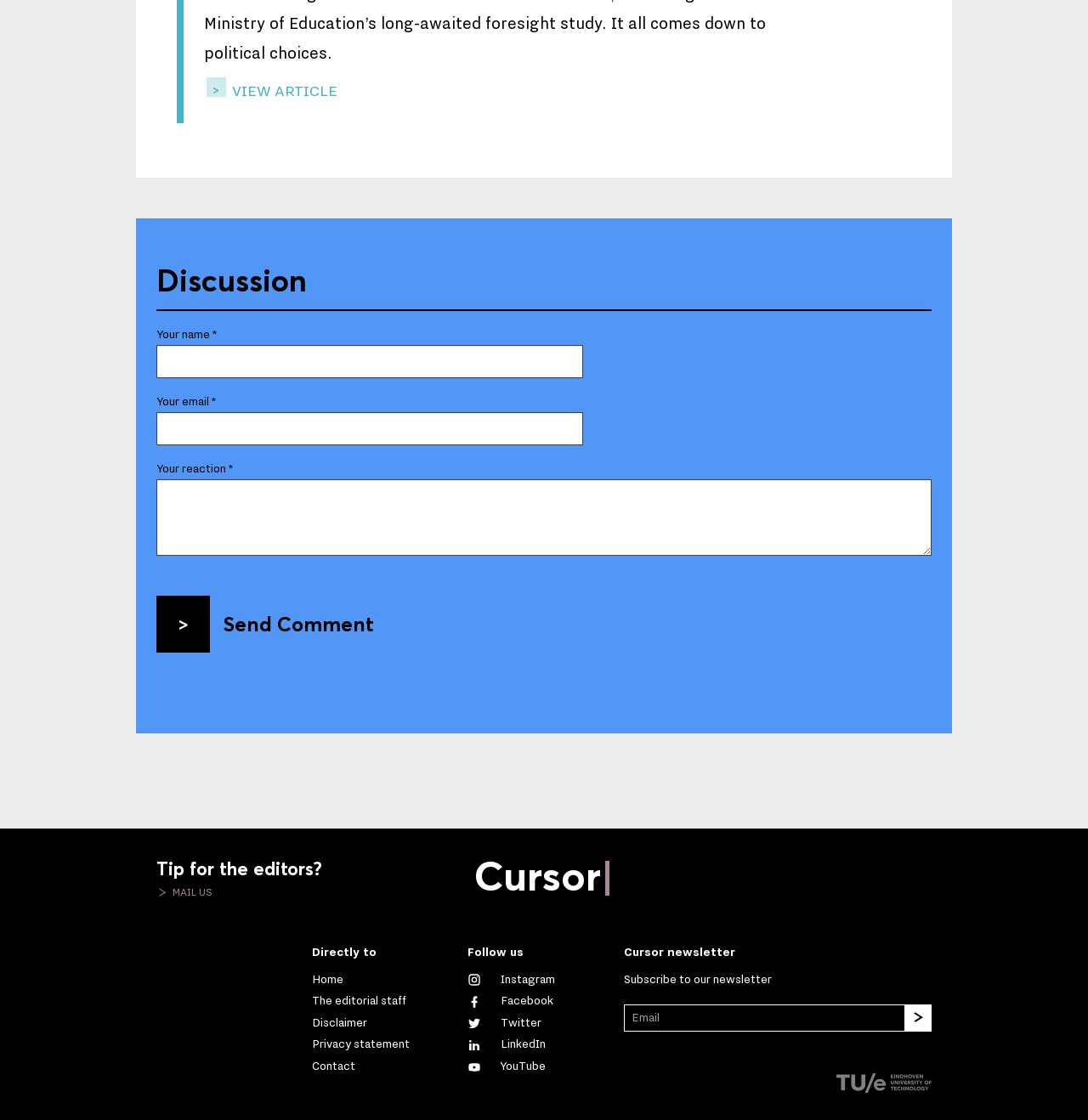Using the given element description, provide the bounding box coordinates (top-left x, top-left y, bottom-right x, bottom-right y) for the corresponding UI element in the screenshot: Mail us

[0.144, 0.792, 0.195, 0.802]